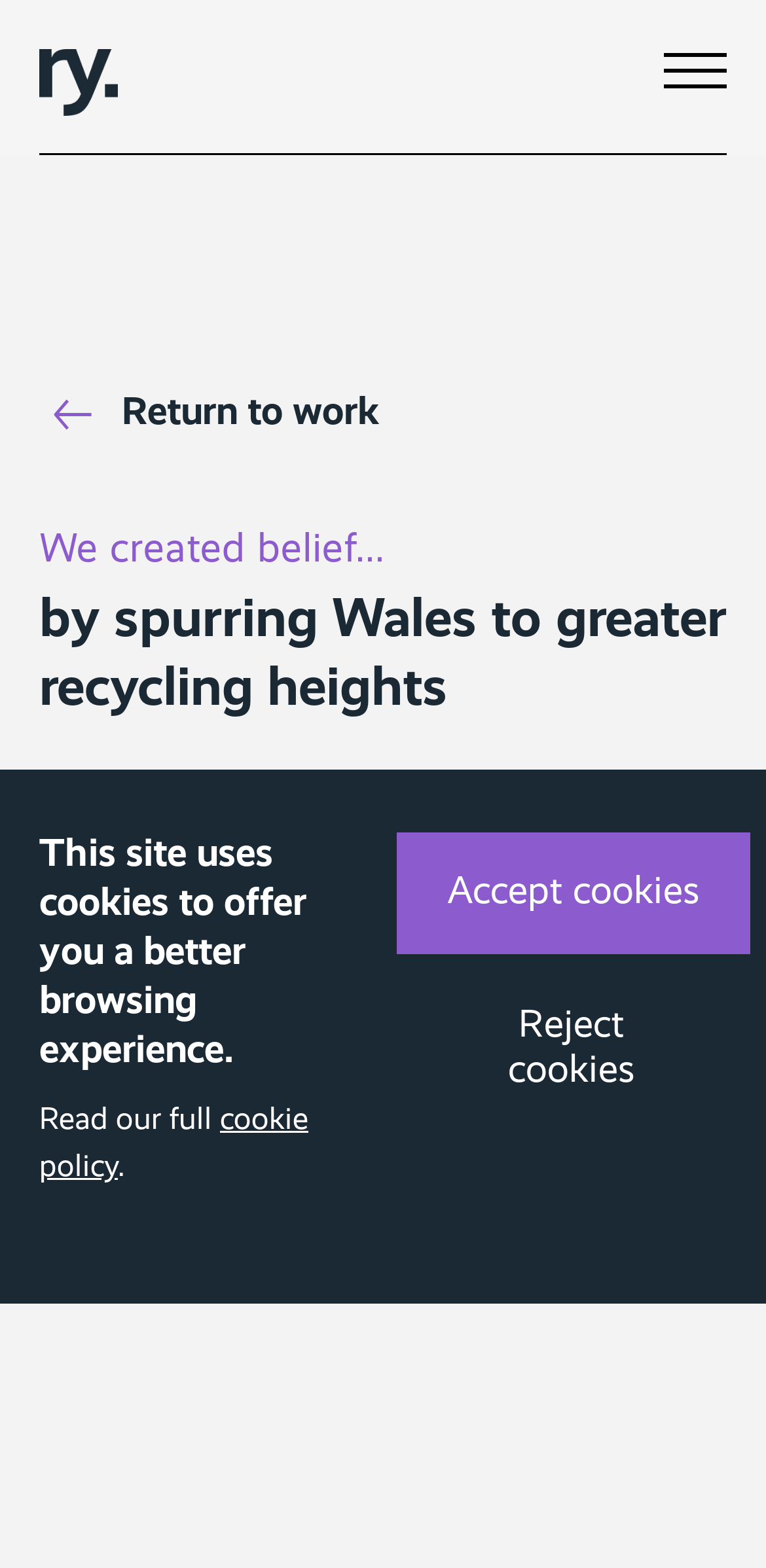Explain in detail what you observe on this webpage.

The webpage is about Wales' recycling efforts, with a focus on a campaign to improve recycling rates. At the top, there is a logo, "Radley Yeldar Mark CMYK DK BLUE", accompanied by a link to "Return to work". Below the logo, there are three headings that describe the campaign's goal: "We created belief...", "by spurring Wales to greater recycling heights", and an empty heading. 

To the right of the headings, there is a poster image for the campaign, taking up a significant portion of the page. On the top-right side, there are five list markers, likely indicating a list of achievements or goals. 

At the bottom of the page, there is a notification about the site using cookies, with a link to read the full cookie policy. Below this notification, there are two buttons: "Accept cookies" and "Reject cookies", allowing users to choose their preference.